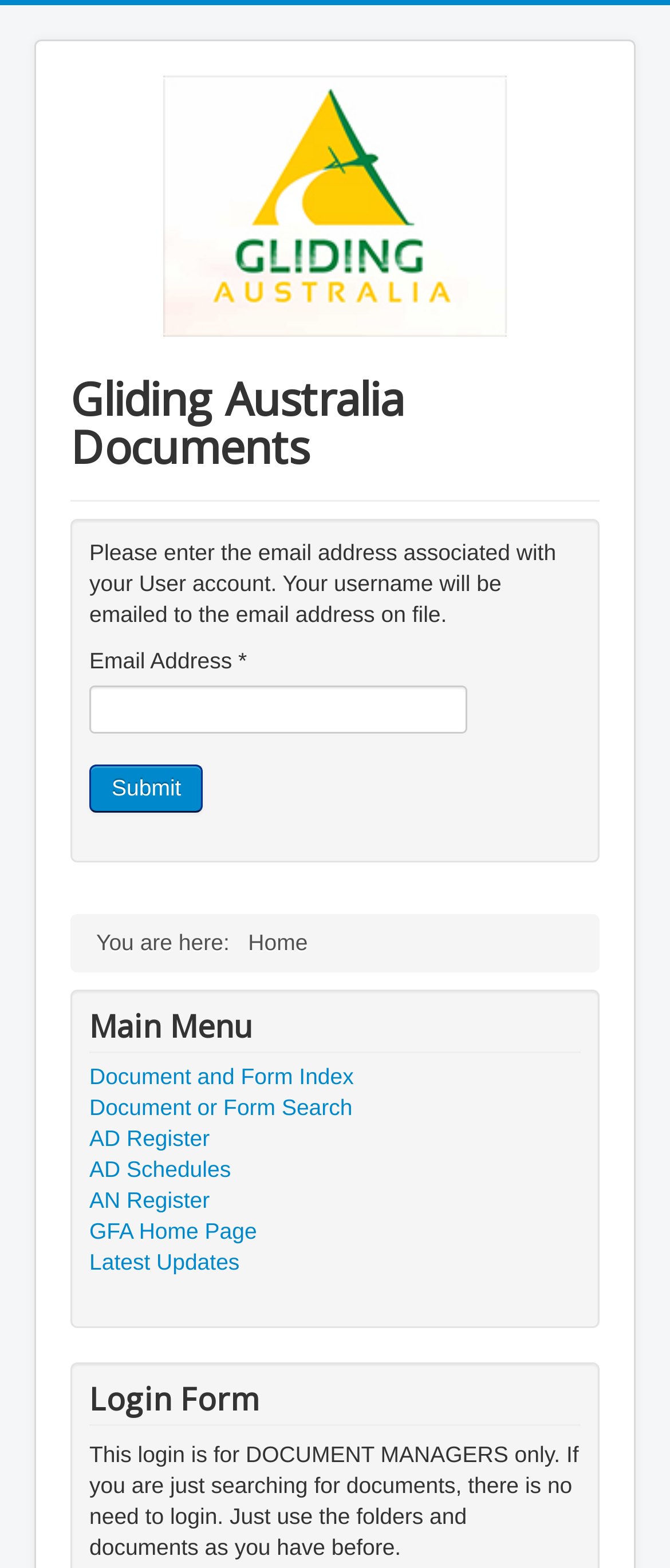What is required to submit the email address? Look at the image and give a one-word or short phrase answer.

Username